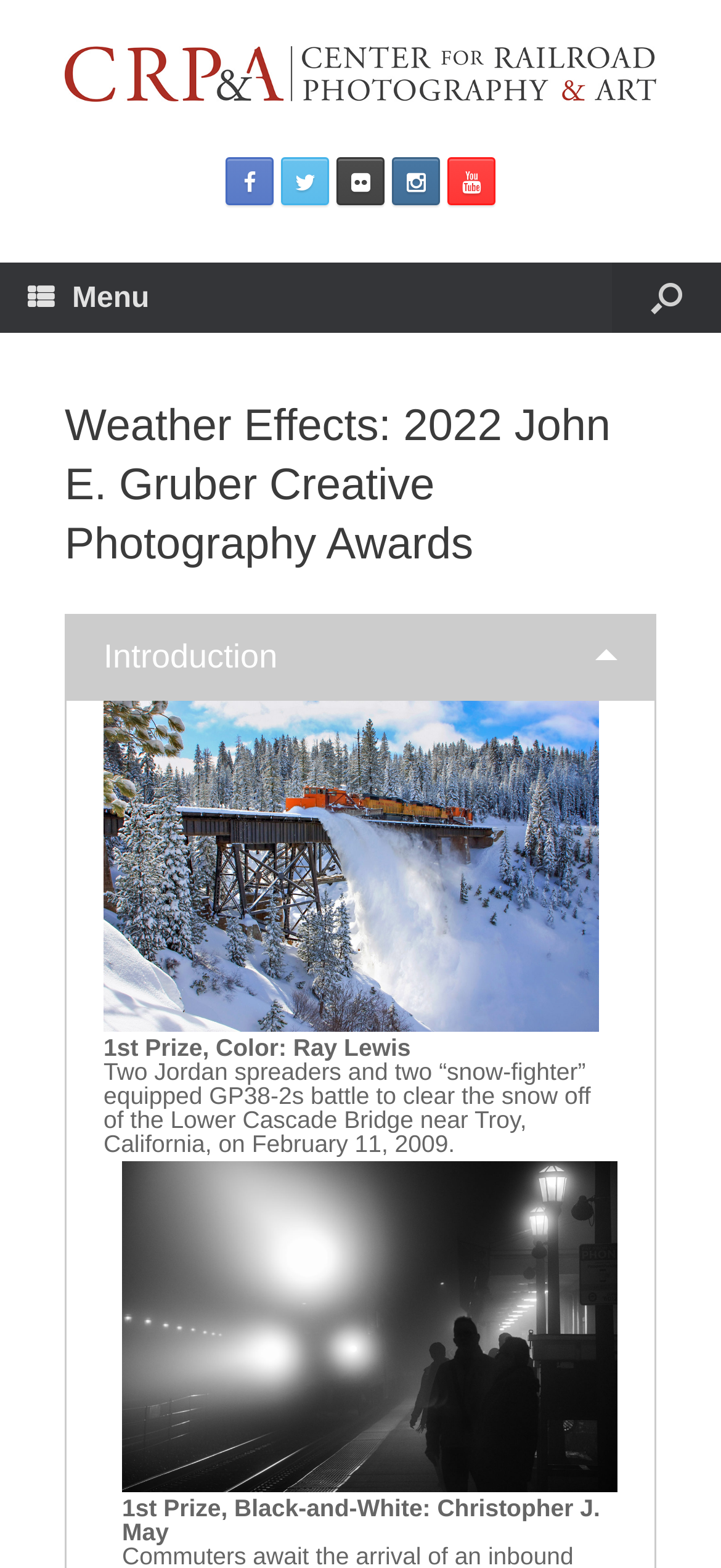Please give a one-word or short phrase response to the following question: 
What is the location of the Lower Cascade Bridge?

Troy, California